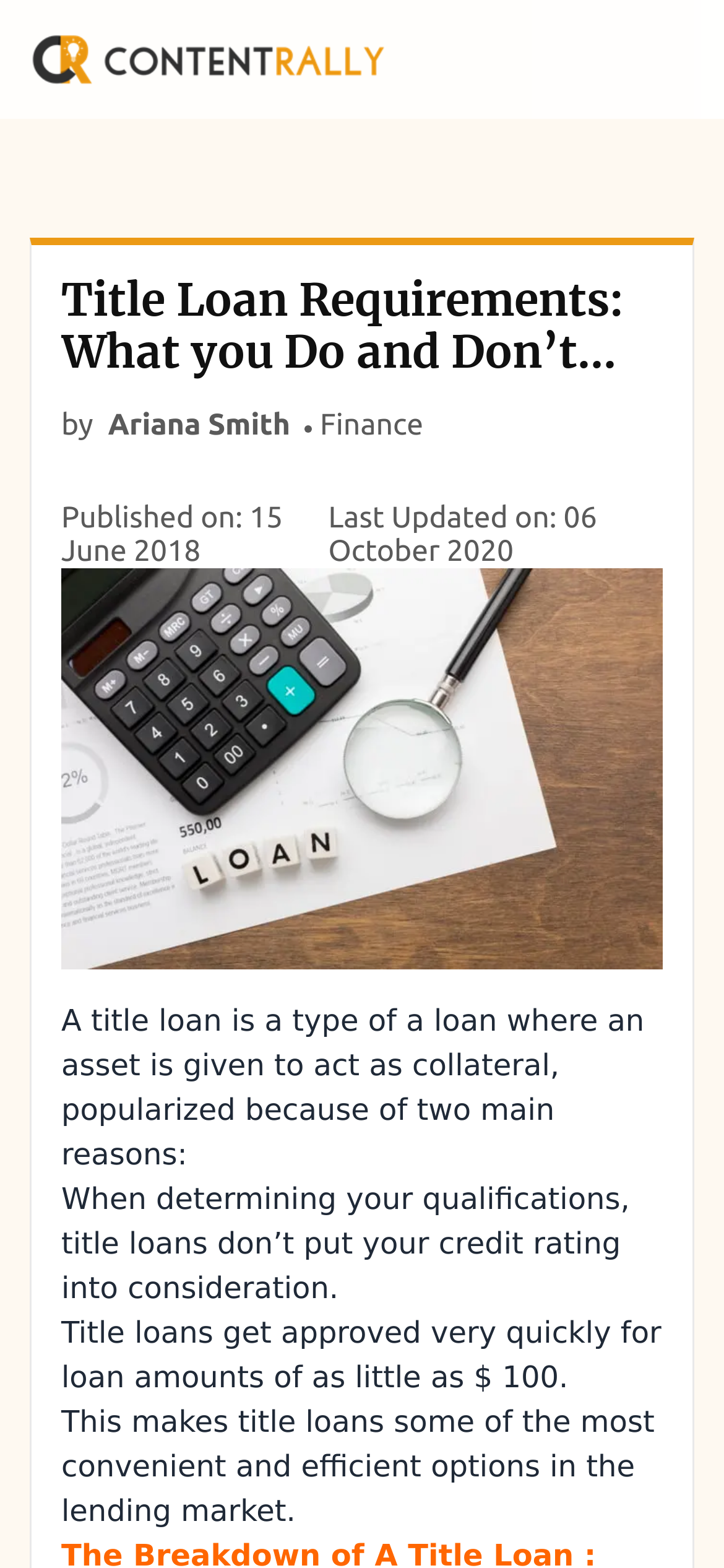What is not considered when determining qualifications for a title loan?
Give a one-word or short phrase answer based on the image.

Credit rating